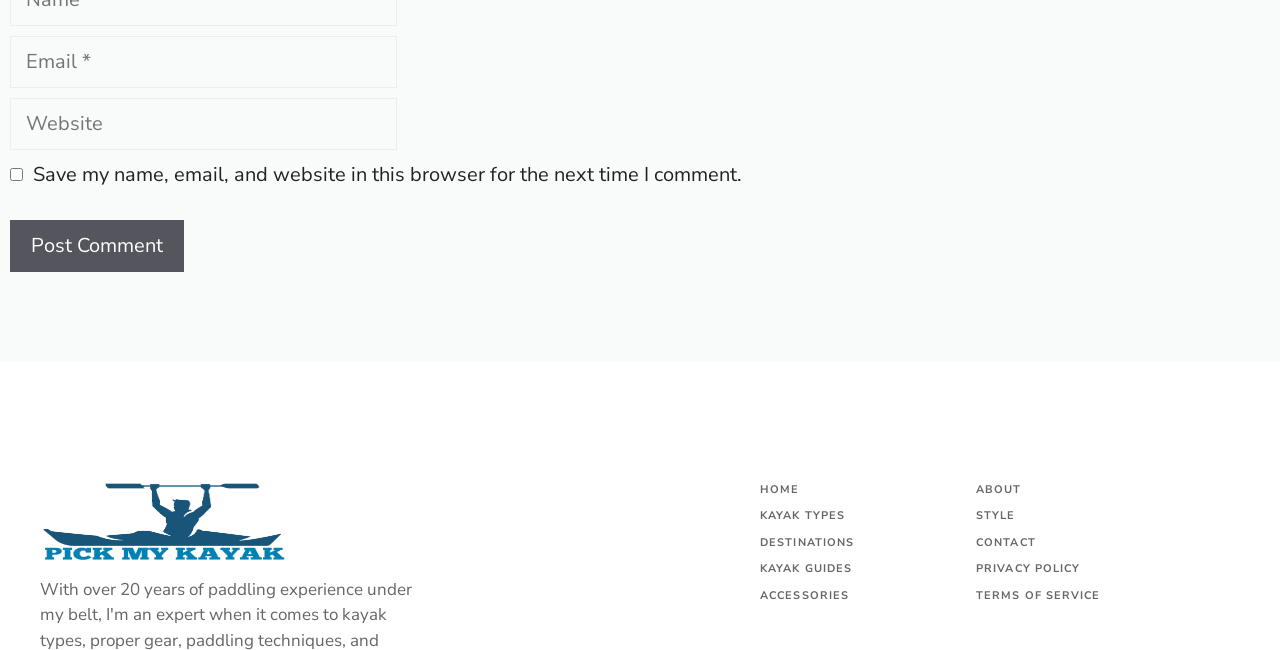Using the provided description: "Destinations", find the bounding box coordinates of the corresponding UI element. The output should be four float numbers between 0 and 1, in the format [left, top, right, bottom].

[0.594, 0.823, 0.667, 0.846]